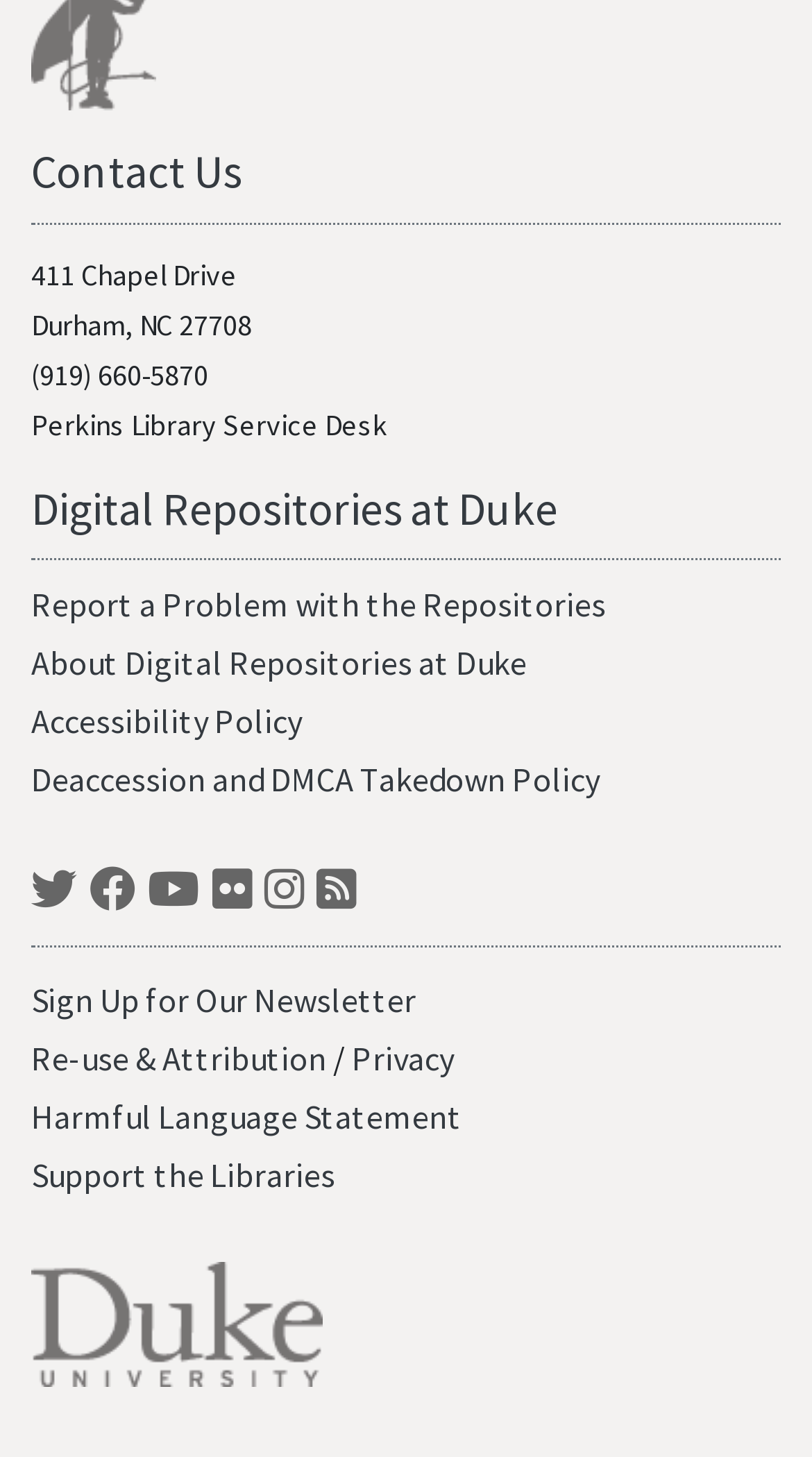How many links are there under 'Digital Repositories at Duke'?
Using the image, give a concise answer in the form of a single word or short phrase.

3